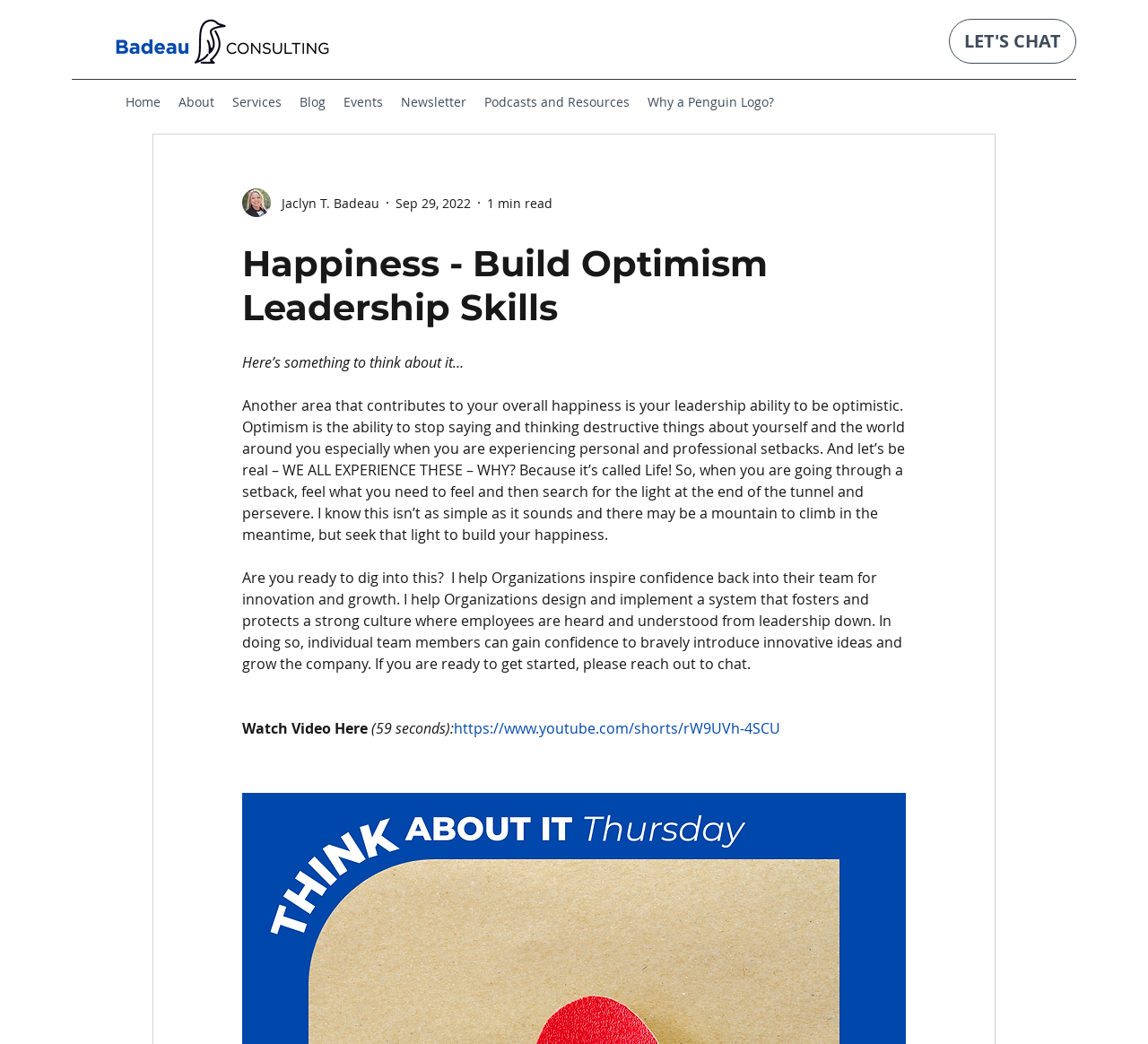Highlight the bounding box coordinates of the region I should click on to meet the following instruction: "Explore the 'Blog' page".

[0.253, 0.085, 0.291, 0.111]